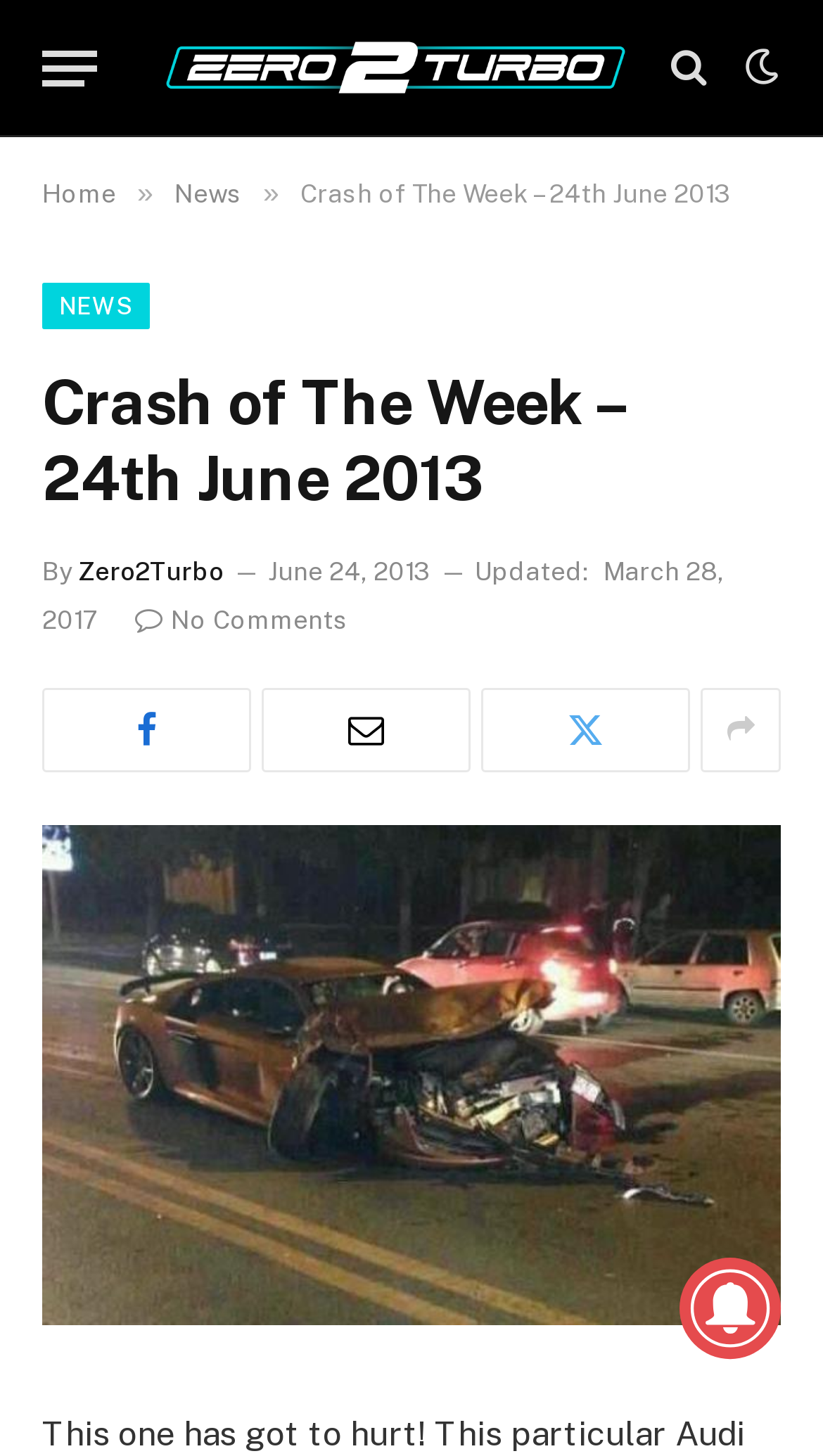How many of this particular Audi R8 were made?
Please provide a comprehensive answer based on the details in the screenshot.

The webpage mentions that the Audi R8 in question is a China Limited Edition, and only 30 of them were ever made, indicating the rarity of this particular model.